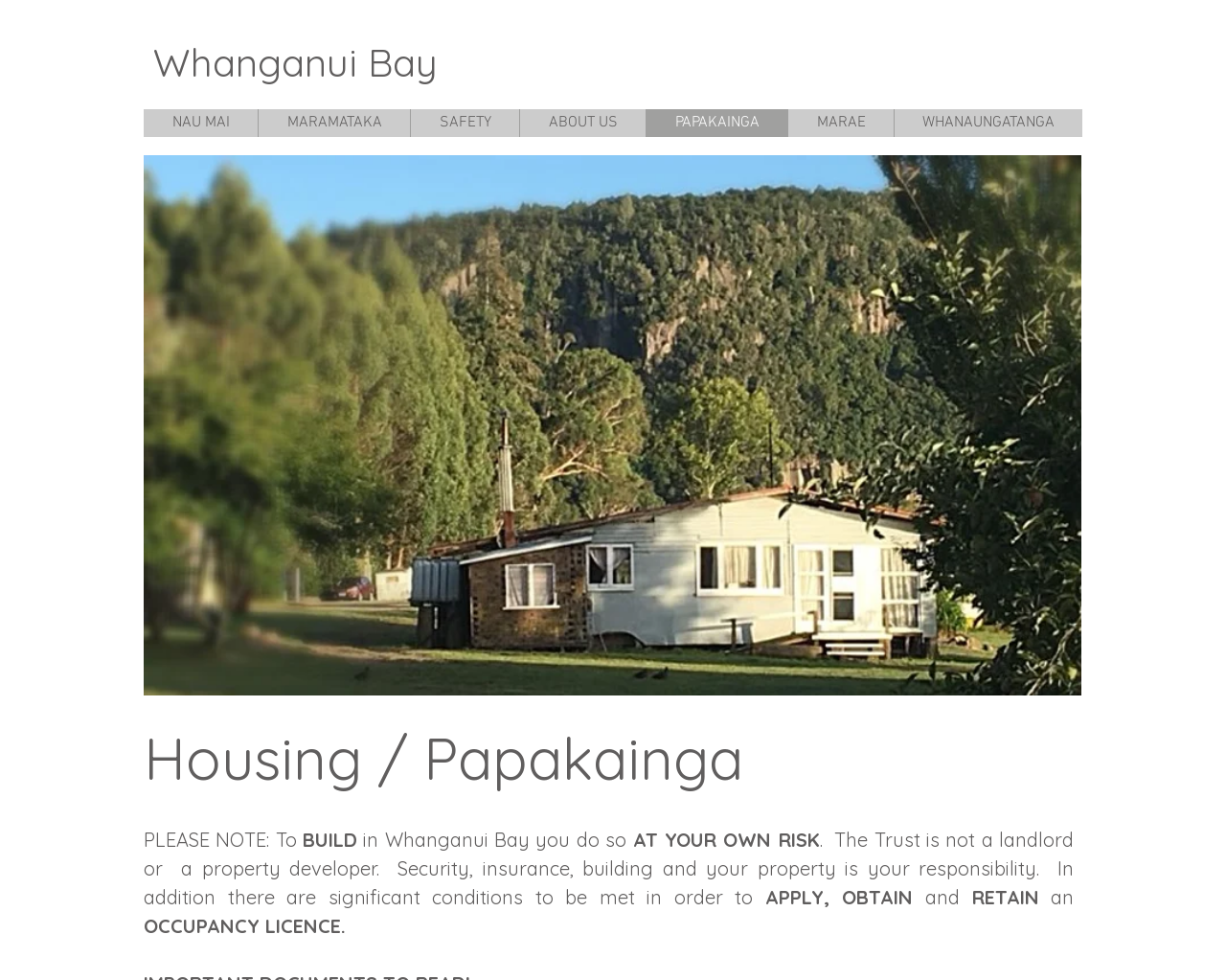What is required to occupy a property?
Look at the image and provide a detailed response to the question.

The webpage mentions that one of the significant conditions to be met in order to occupy a property is to obtain an Occupancy Licence.